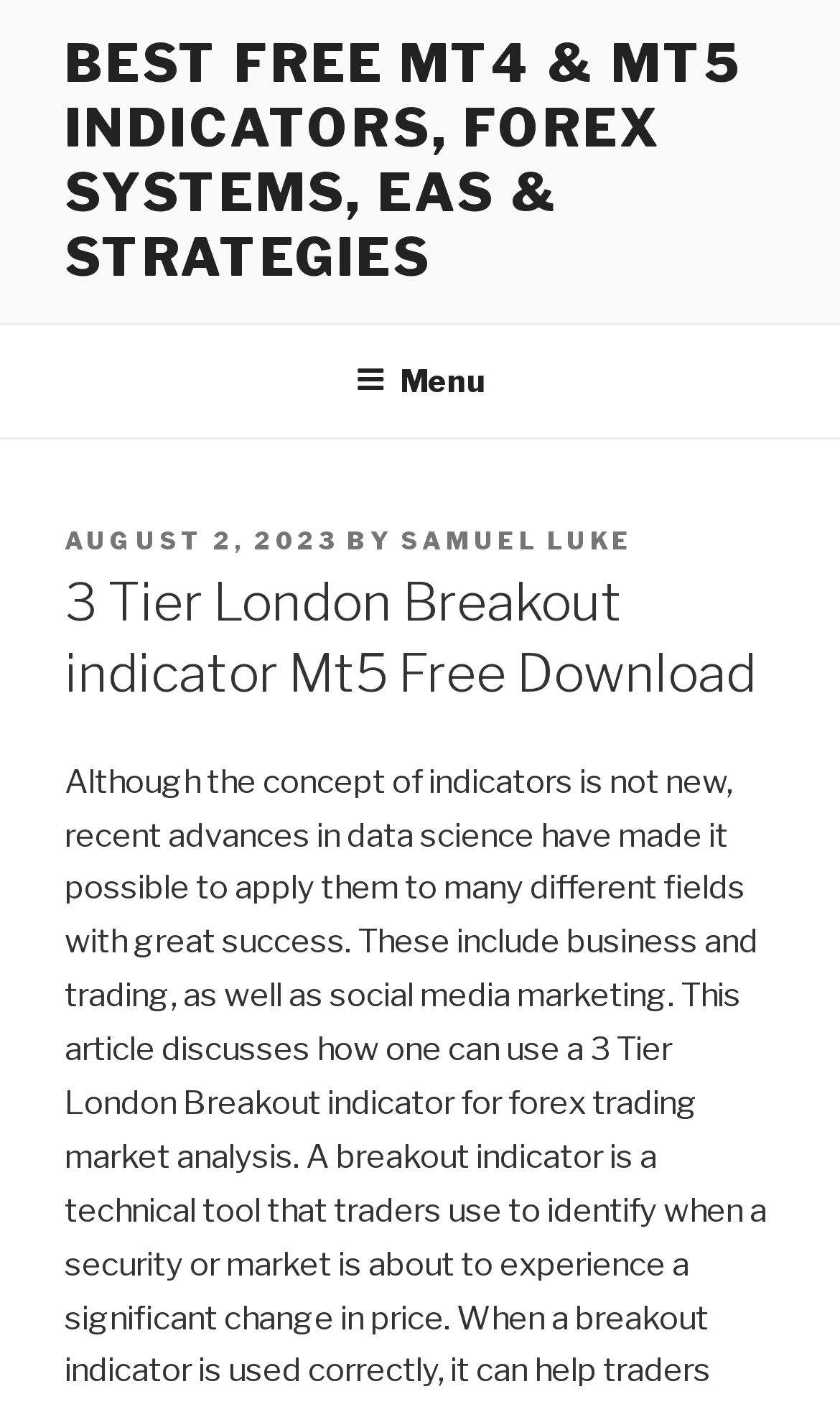When was the post published?
Based on the image, respond with a single word or phrase.

August 2, 2023